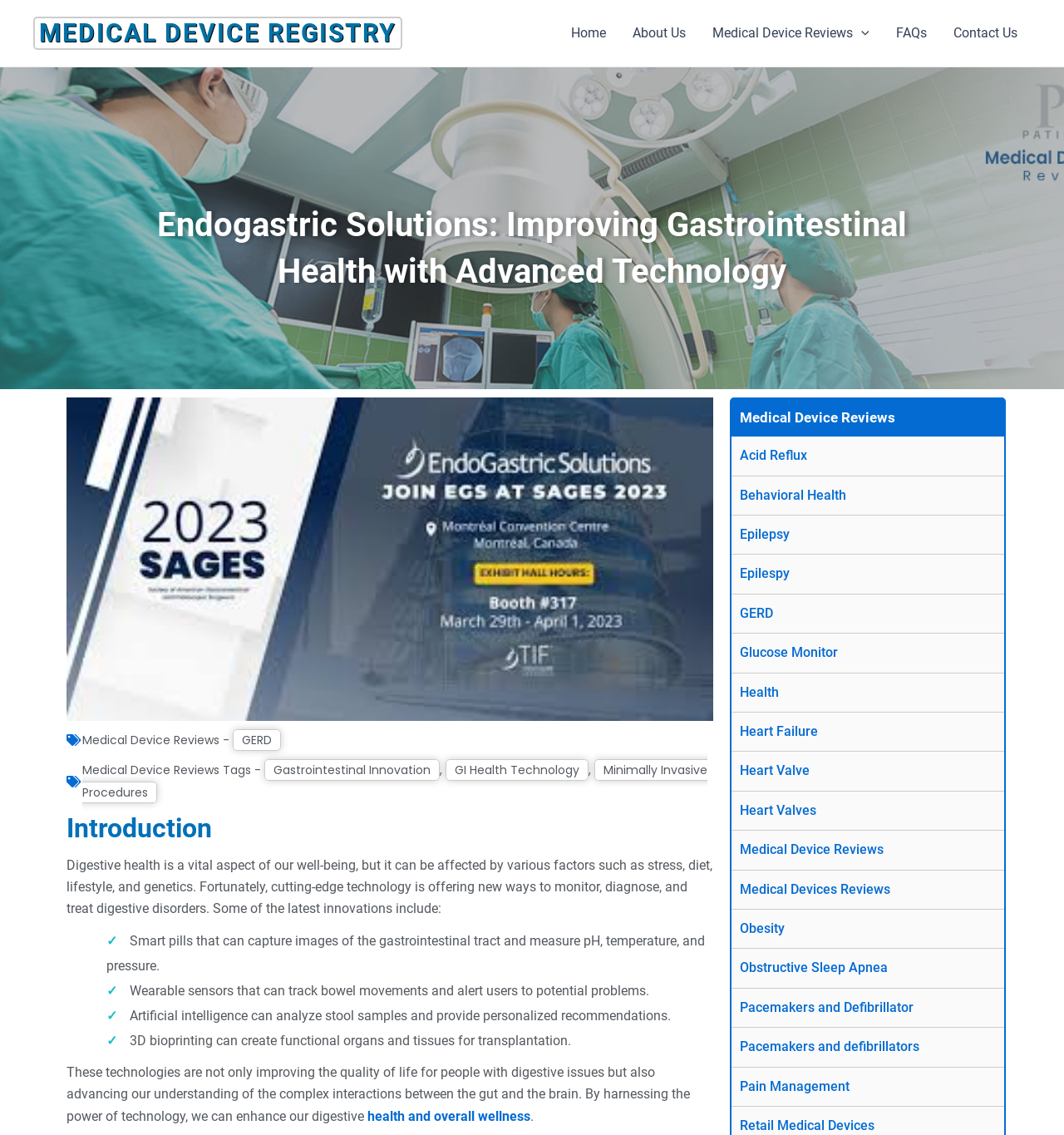What is the main focus of Endogastric Solutions?
Provide an in-depth answer to the question, covering all aspects.

Based on the webpage, Endogastric Solutions is focused on enhancing gastrointestinal health through cutting-edge technology, as stated in the meta description and reinforced by the content on the webpage.